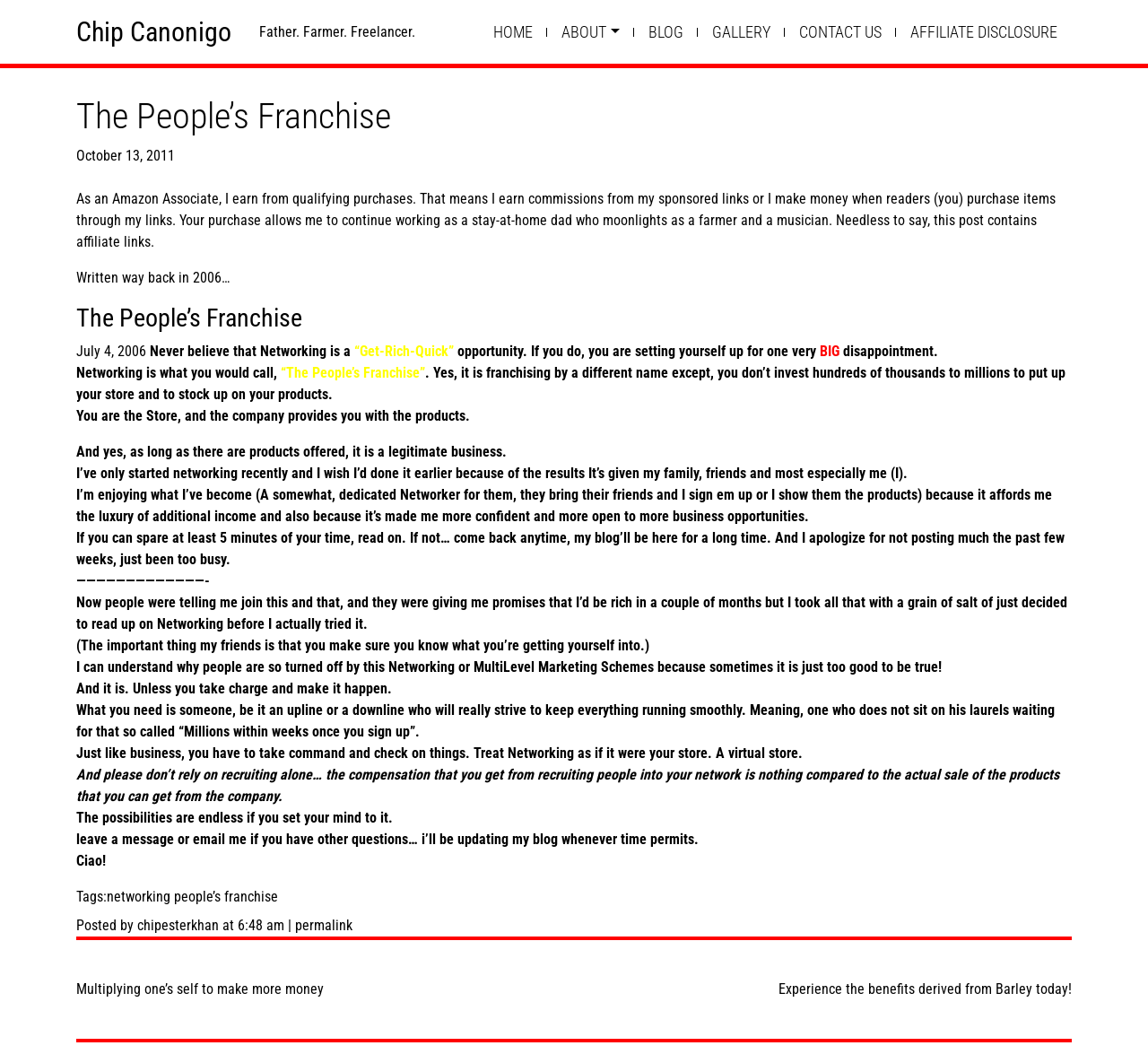Pinpoint the bounding box coordinates of the element to be clicked to execute the instruction: "Check the blog post written by 'chipesterkhan'".

[0.12, 0.862, 0.191, 0.878]